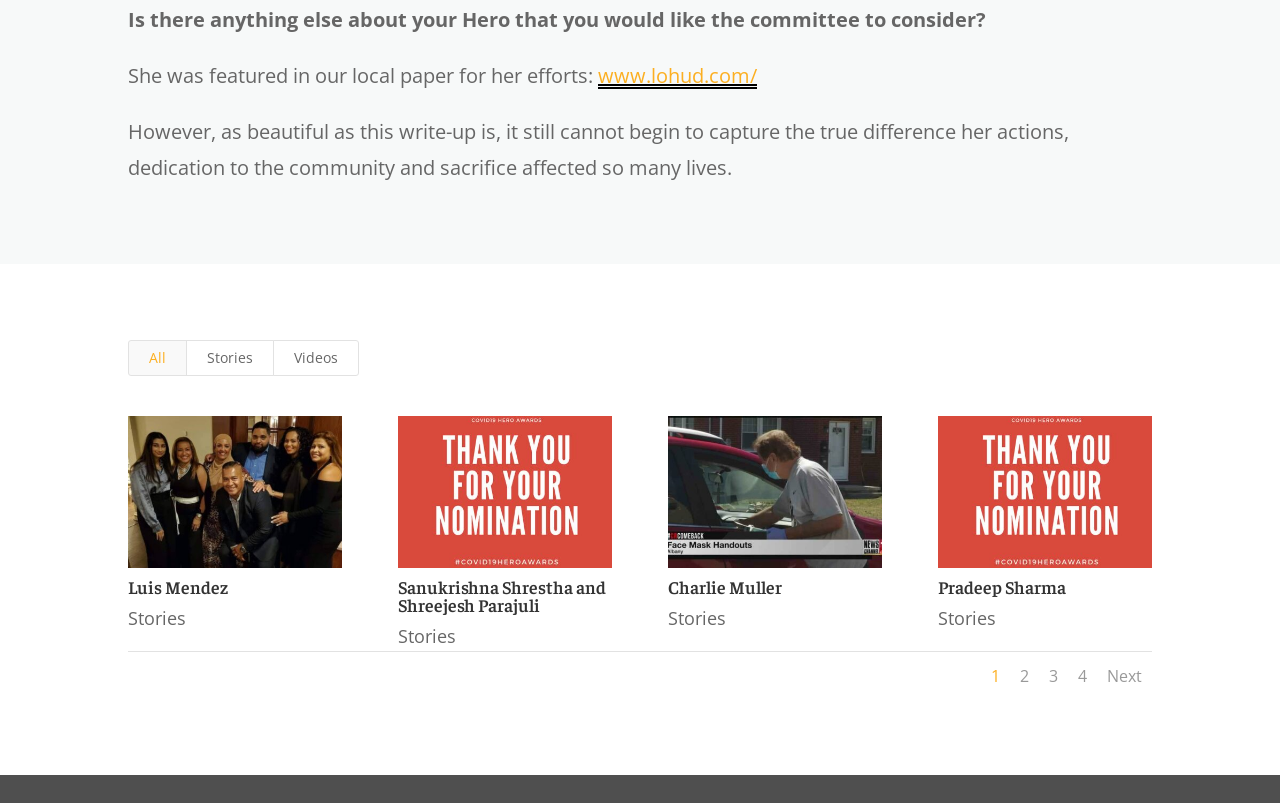Please determine the bounding box coordinates of the element to click on in order to accomplish the following task: "Go to the next page". Ensure the coordinates are four float numbers ranging from 0 to 1, i.e., [left, top, right, bottom].

[0.865, 0.829, 0.892, 0.856]